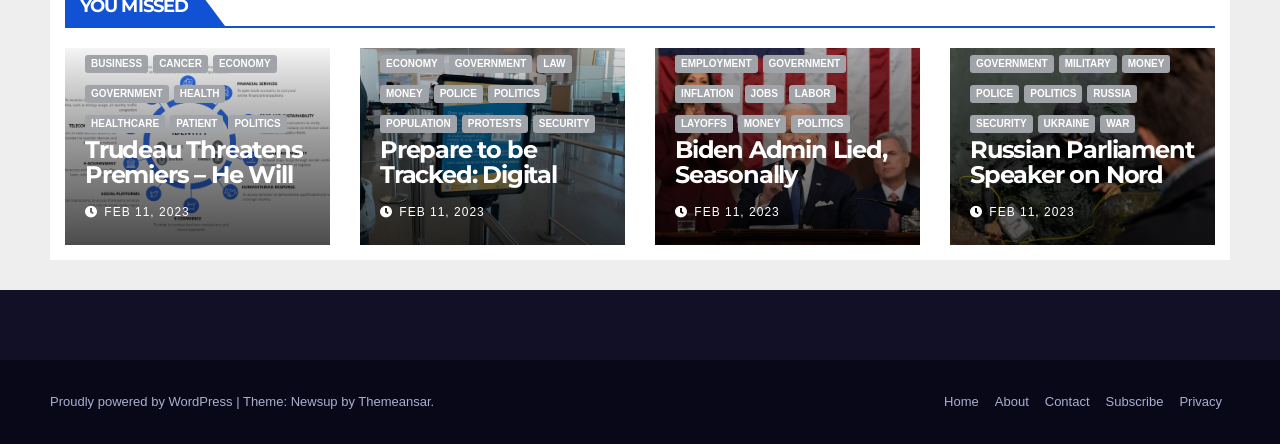Using the webpage screenshot and the element description parent_node: BUSINESSCANCERECONOMYGOVERNMENTHEALTHHEALTHCAREPATIENTPOLITICS, determine the bounding box coordinates. Specify the coordinates in the format (top-left x, top-left y, bottom-right x, bottom-right y) with values ranging from 0 to 1.

[0.051, 0.108, 0.258, 0.552]